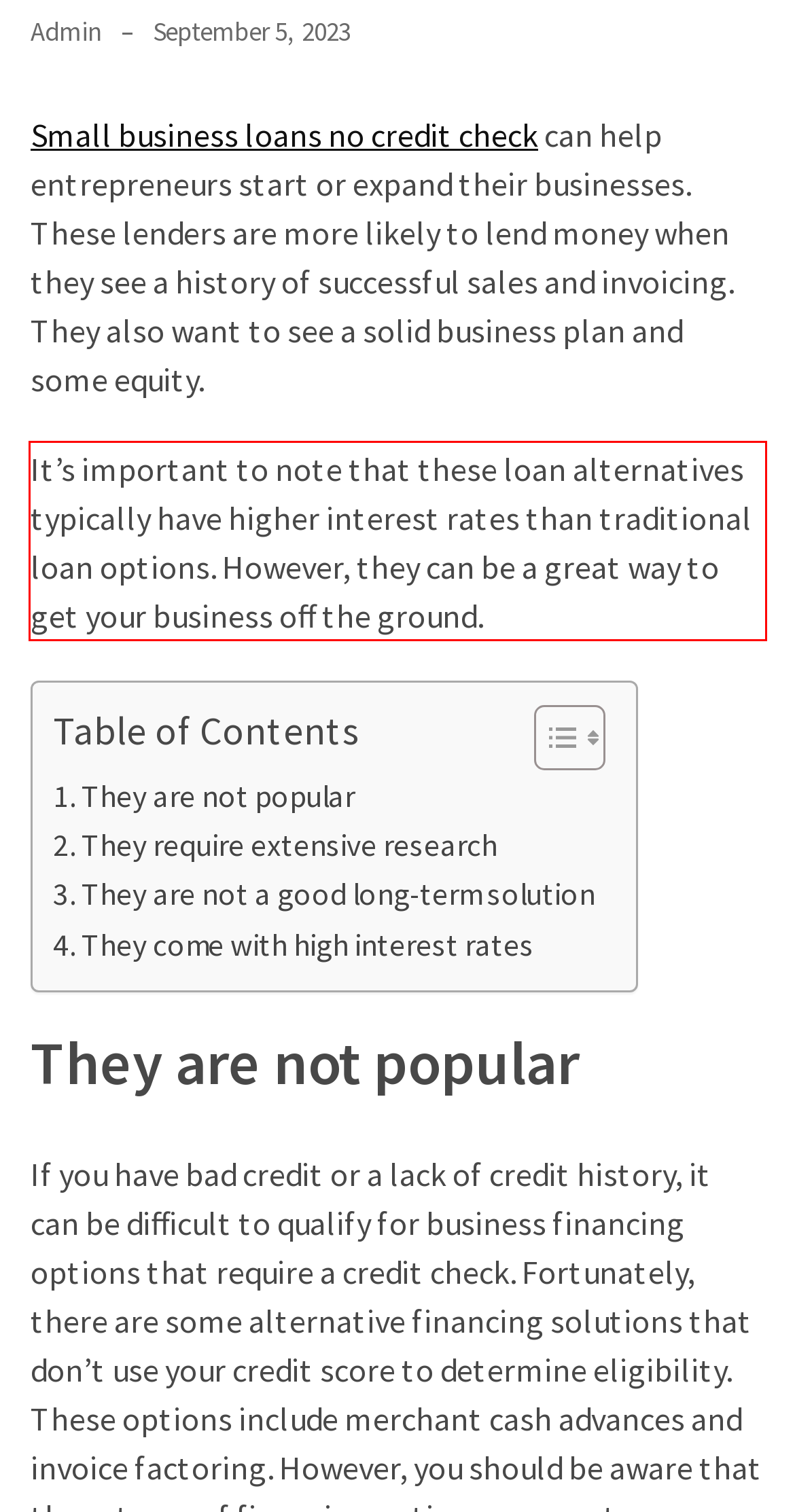Identify the text inside the red bounding box in the provided webpage screenshot and transcribe it.

It’s important to note that these loan alternatives typically have higher interest rates than traditional loan options. However, they can be a great way to get your business off the ground.